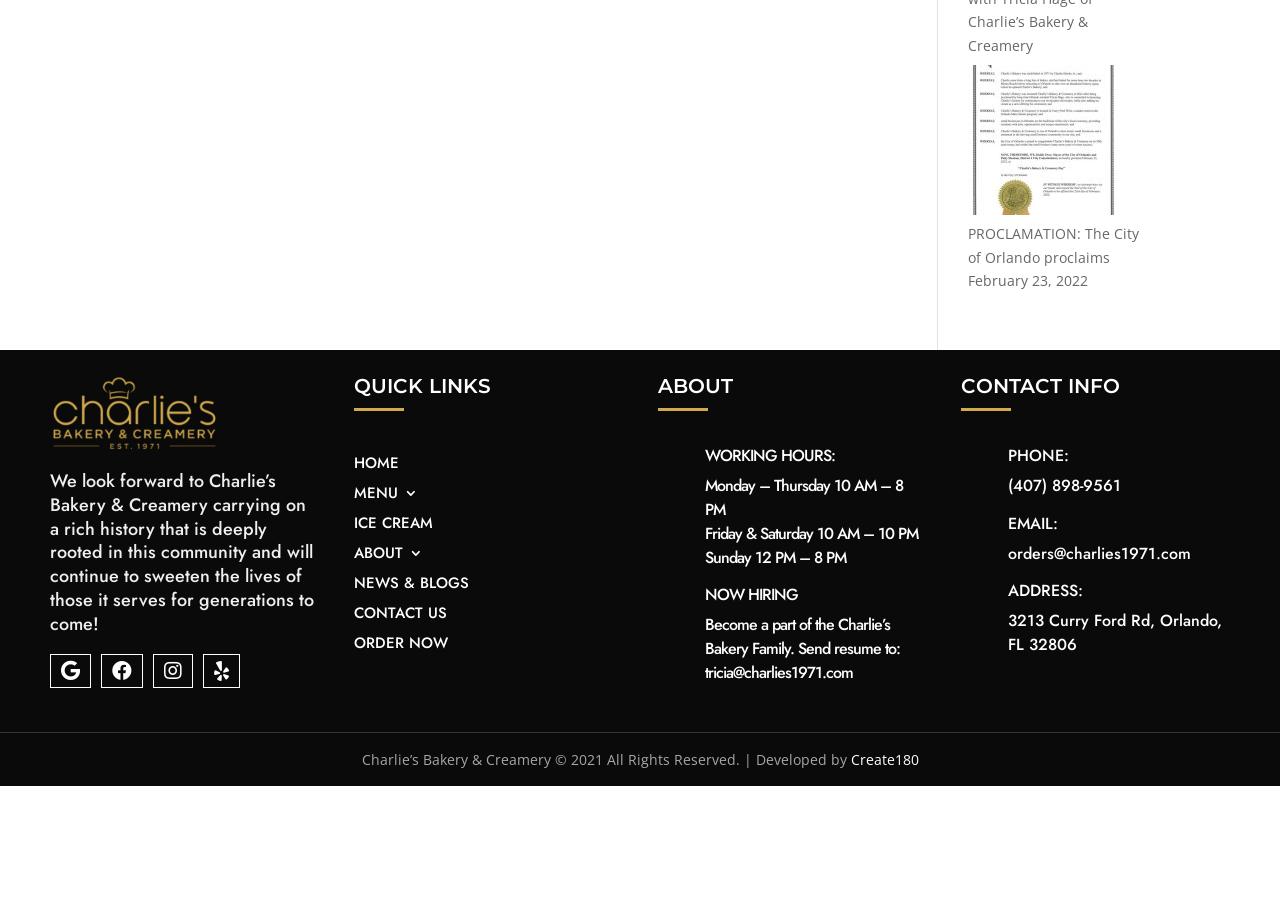What is the address of the bakery?
Look at the screenshot and respond with a single word or phrase.

3213 Curry Ford Rd, Orlando, FL 32806